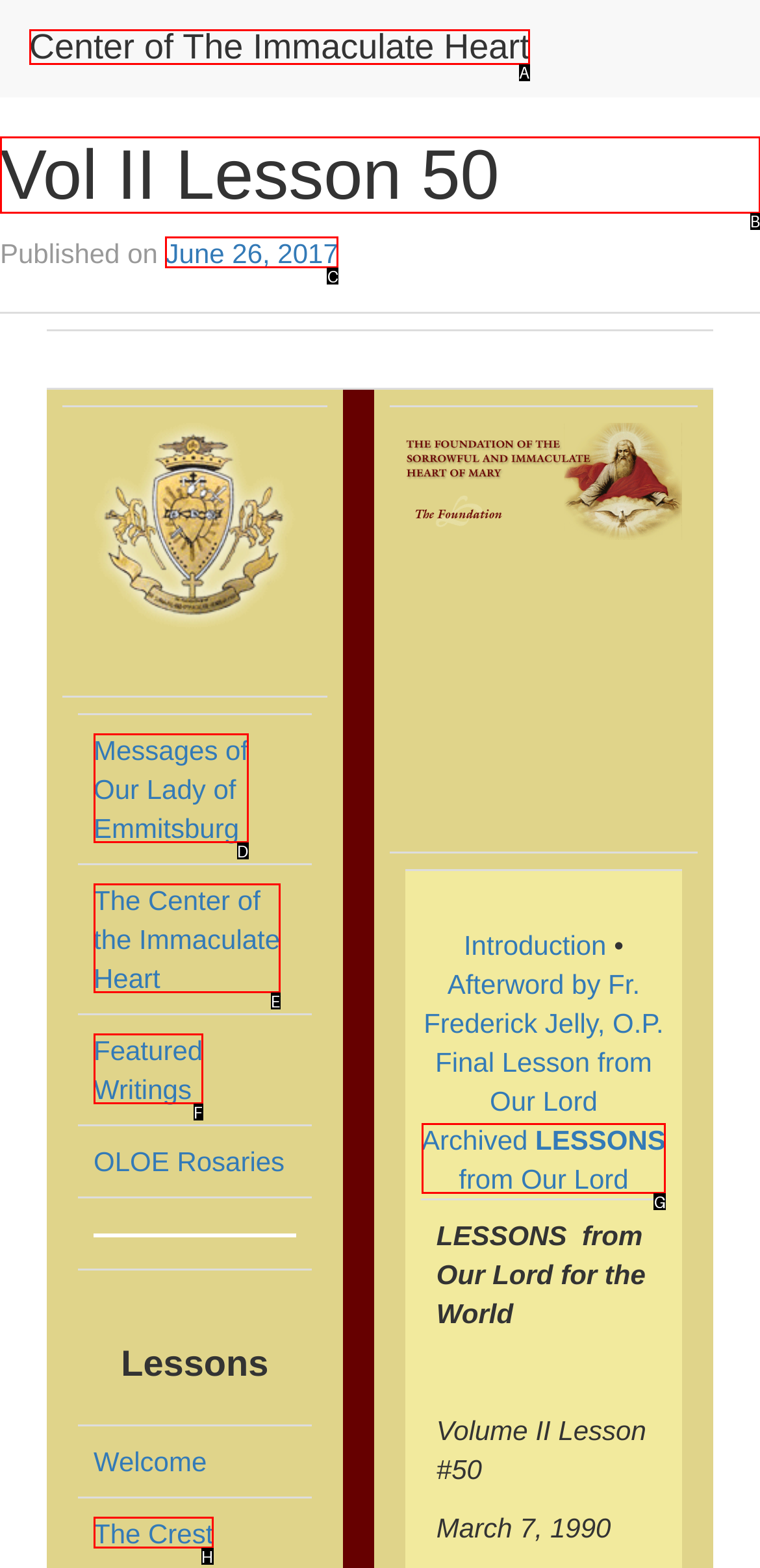What is the letter of the UI element you should click to Read the heading about Vol II Lesson 50? Provide the letter directly.

B